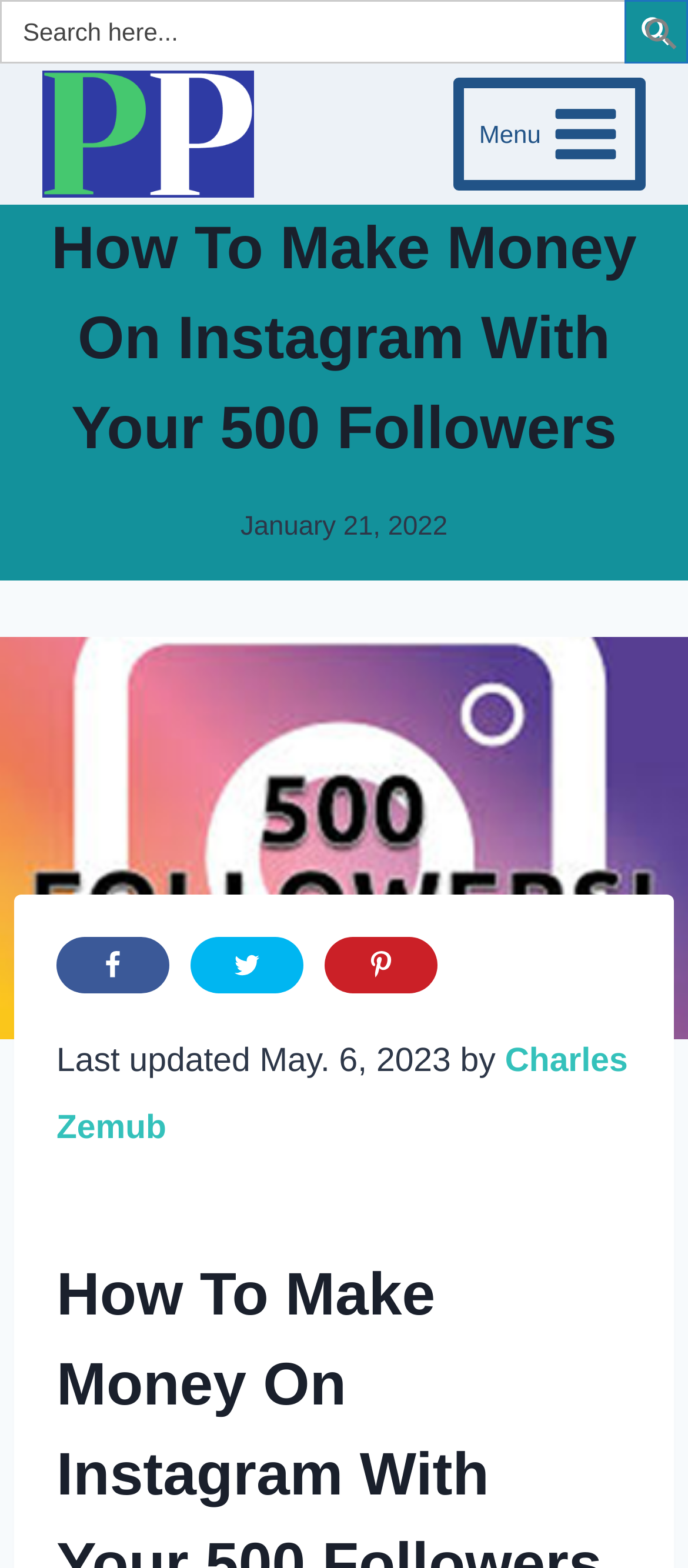Find the bounding box coordinates for the element that must be clicked to complete the instruction: "Open the menu". The coordinates should be four float numbers between 0 and 1, indicated as [left, top, right, bottom].

[0.659, 0.05, 0.938, 0.121]